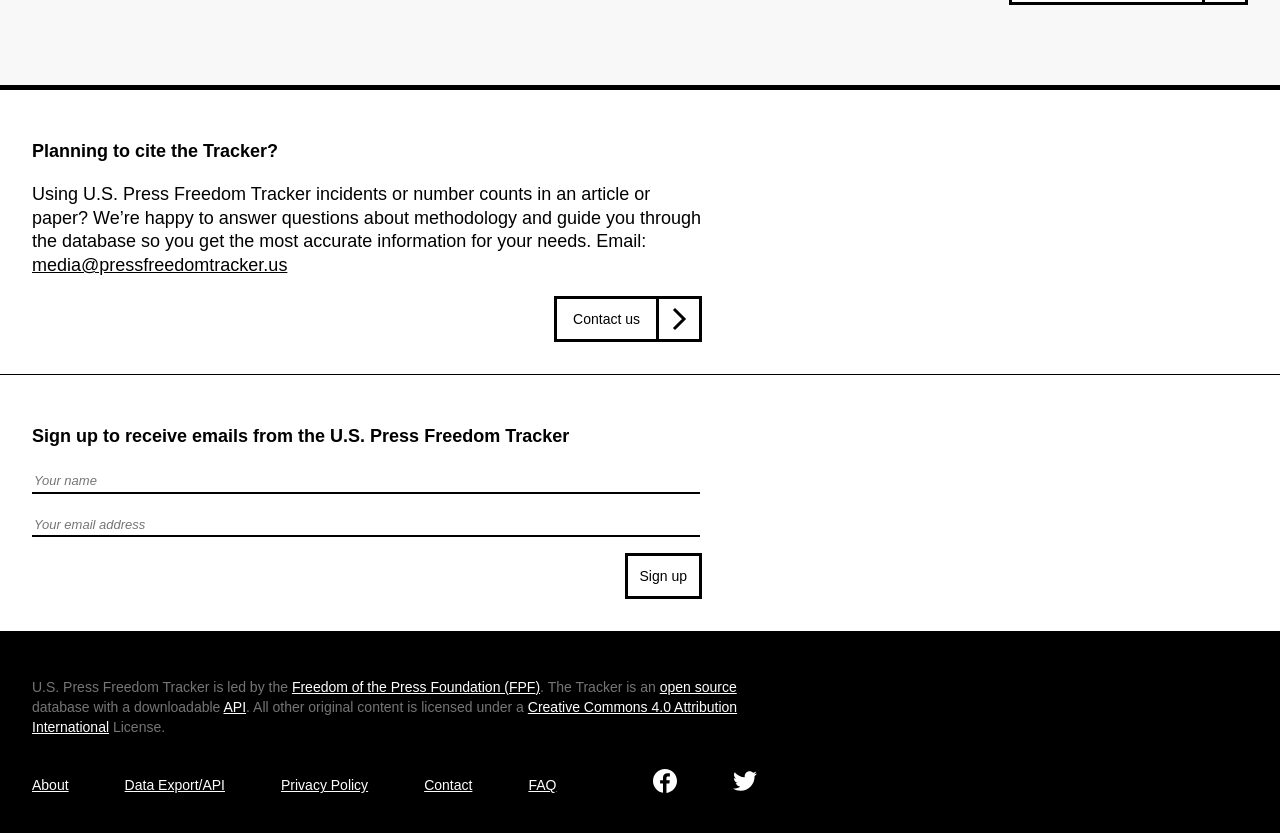Specify the bounding box coordinates of the region I need to click to perform the following instruction: "Contact the U.S. Press Freedom Tracker". The coordinates must be four float numbers in the range of 0 to 1, i.e., [left, top, right, bottom].

[0.433, 0.356, 0.548, 0.411]